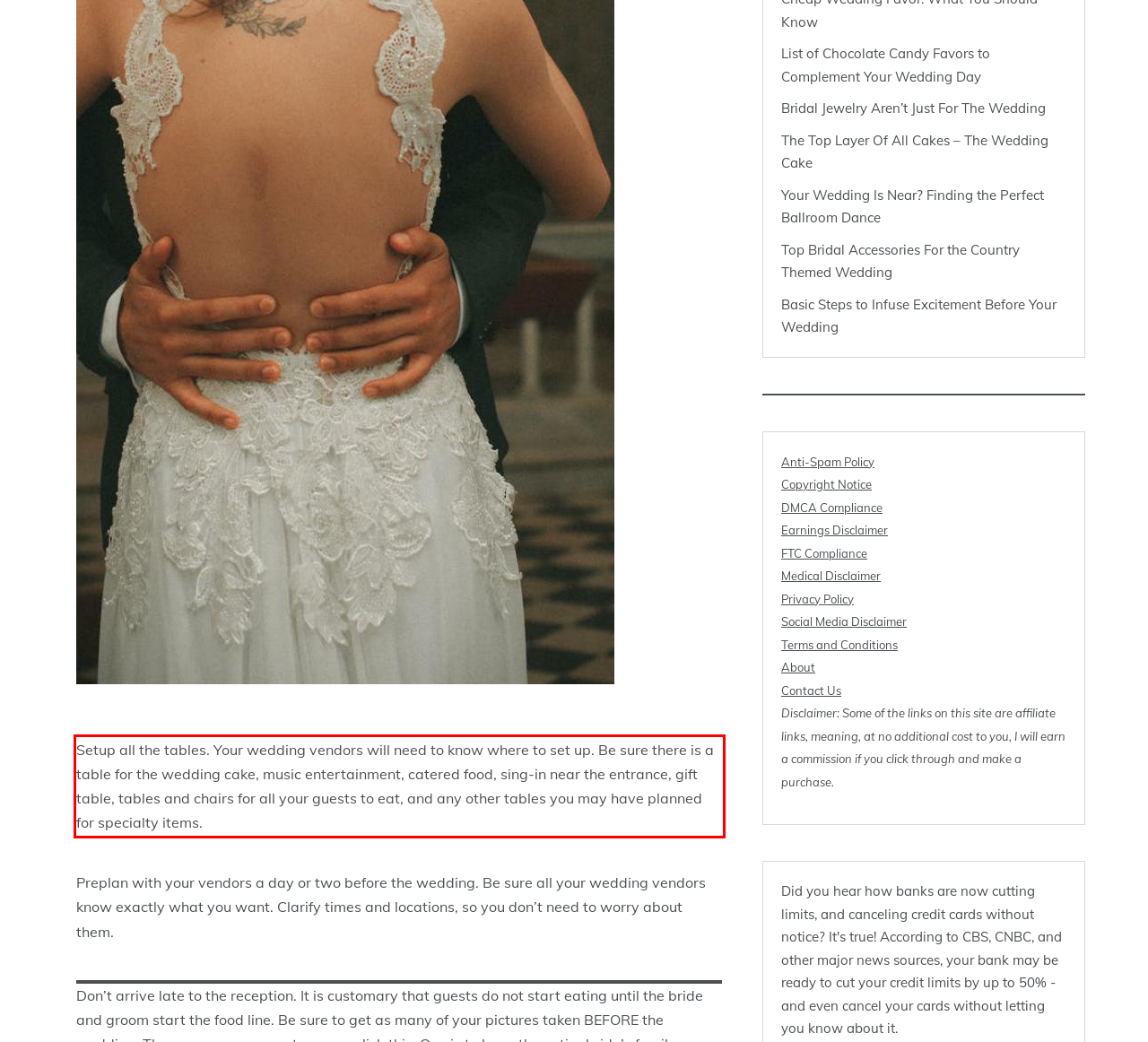Analyze the webpage screenshot and use OCR to recognize the text content in the red bounding box.

Setup all the tables. Your wedding vendors will need to know where to set up. Be sure there is a table for the wedding cake, music entertainment, catered food, sing-in near the entrance, gift table, tables and chairs for all your guests to eat, and any other tables you may have planned for specialty items.